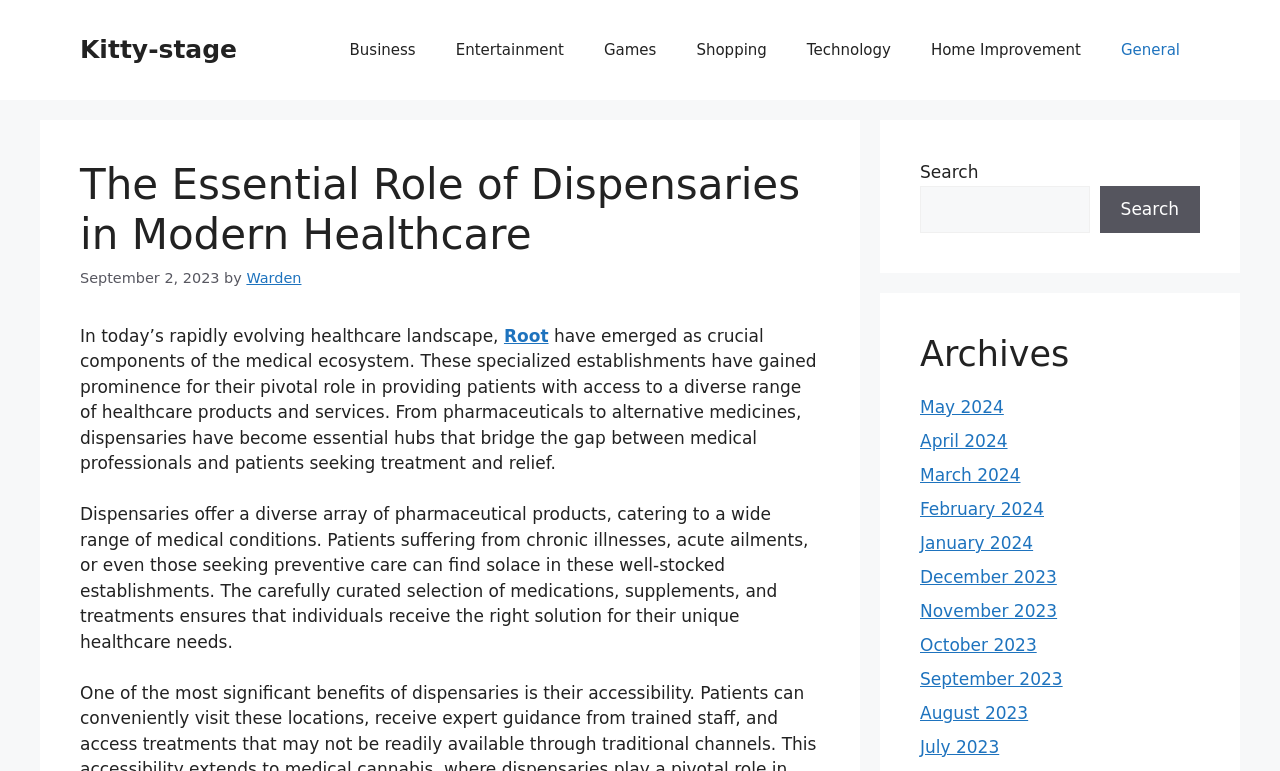Please answer the following question using a single word or phrase: How many categories are in the navigation menu?

8